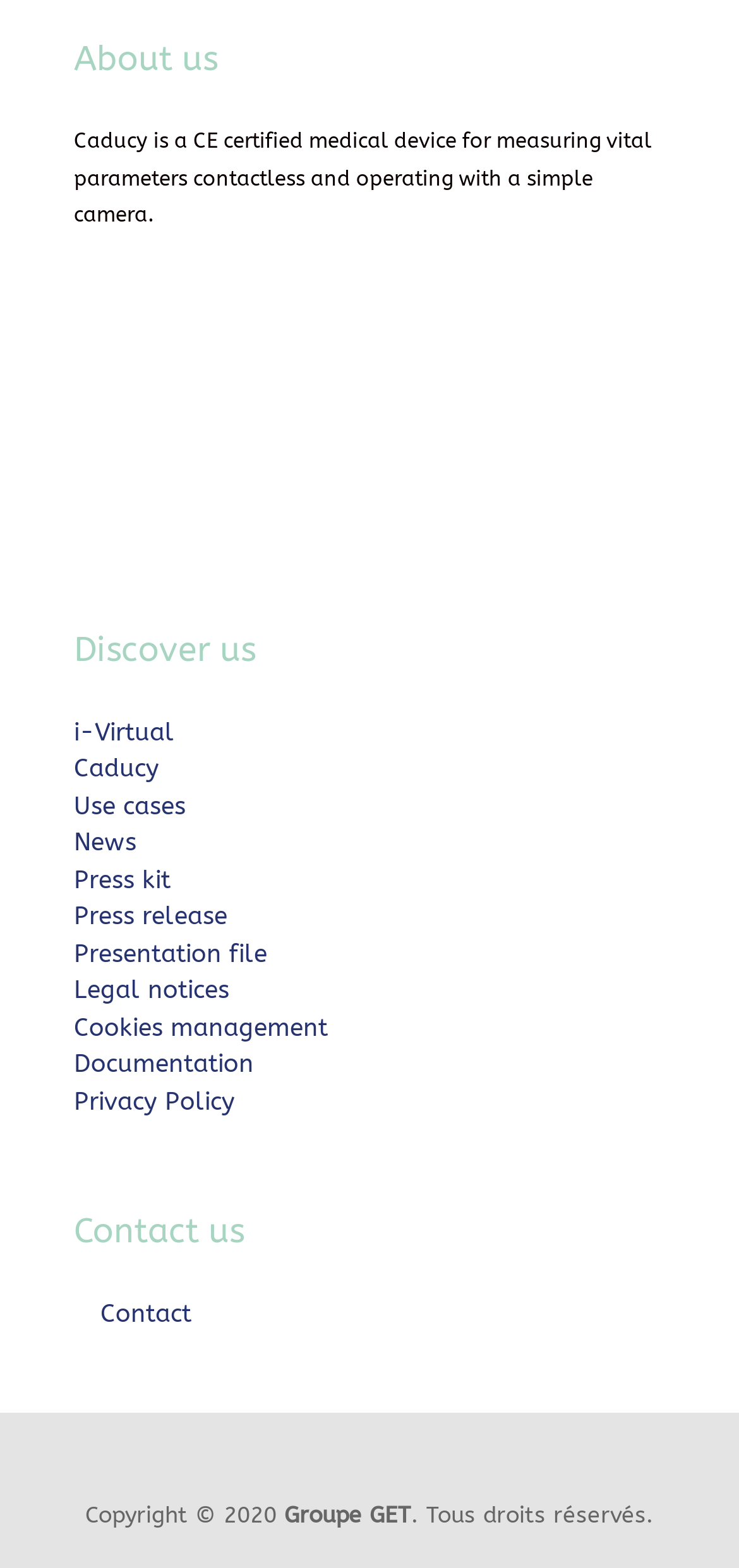Could you determine the bounding box coordinates of the clickable element to complete the instruction: "Learn more about Caducy"? Provide the coordinates as four float numbers between 0 and 1, i.e., [left, top, right, bottom].

[0.1, 0.481, 0.215, 0.499]